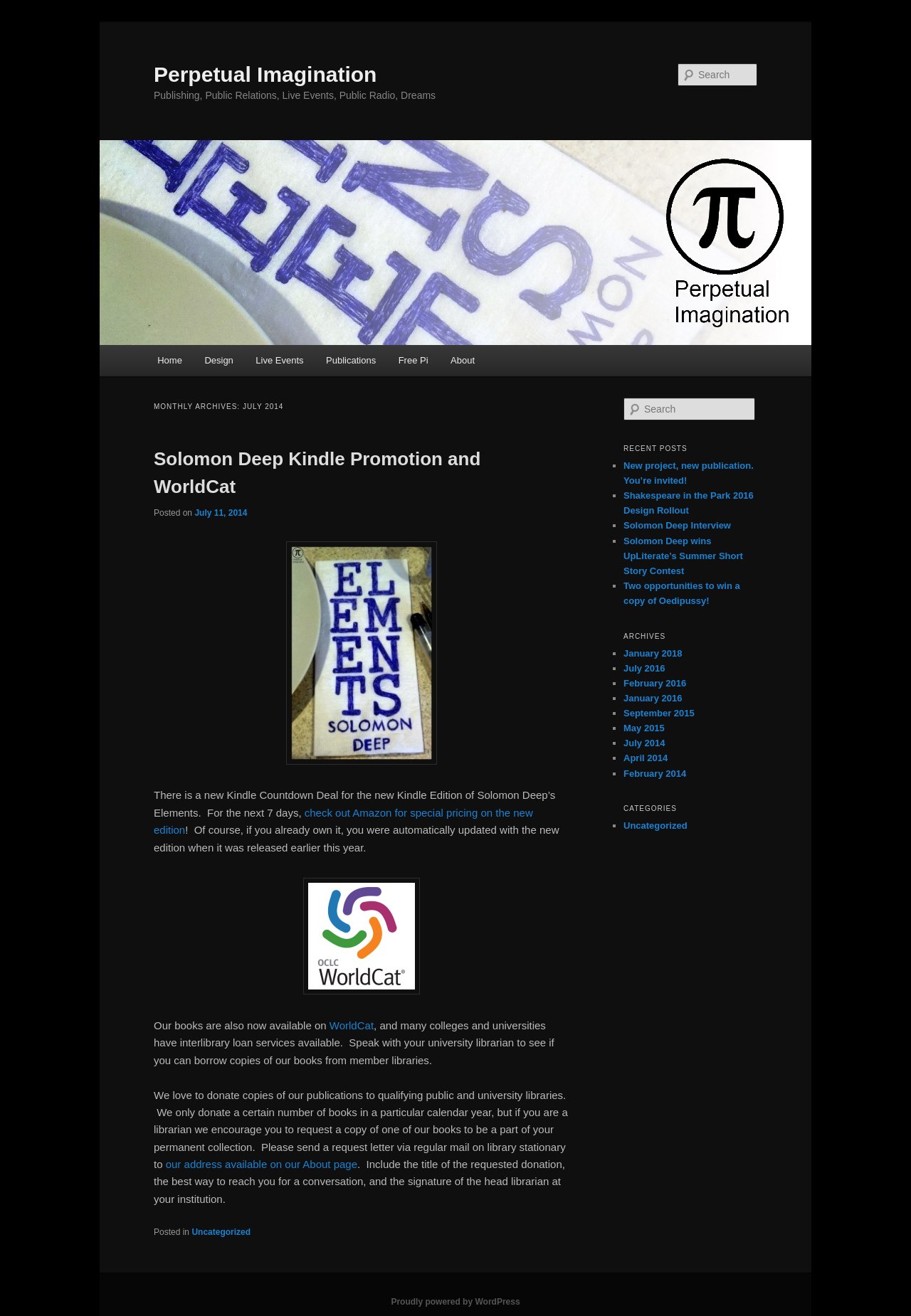Please specify the bounding box coordinates of the element that should be clicked to execute the given instruction: 'View archives for July 2014'. Ensure the coordinates are four float numbers between 0 and 1, expressed as [left, top, right, bottom].

[0.684, 0.561, 0.73, 0.569]